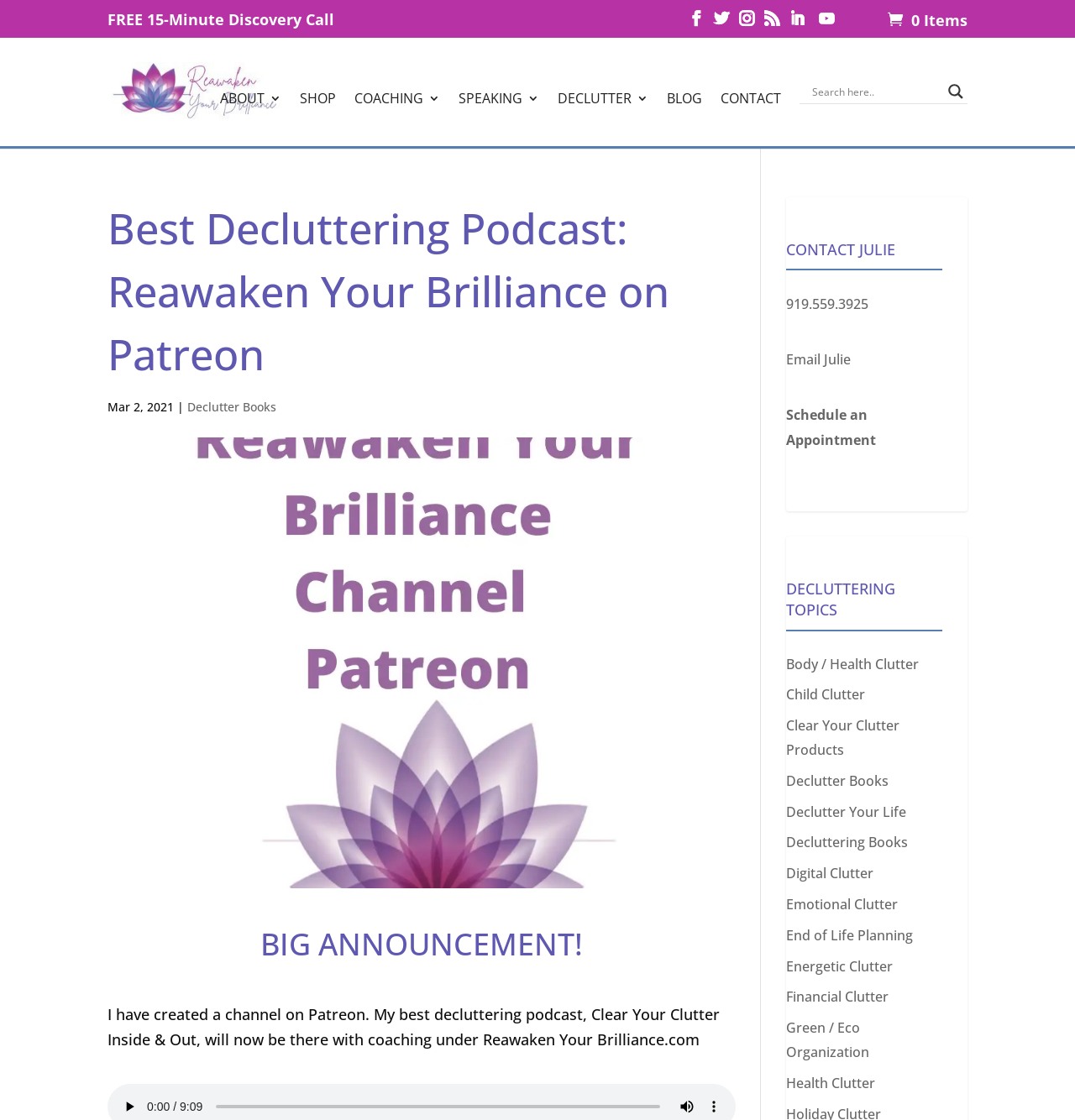What is the topic of the link 'Body / Health Clutter'?
Based on the image, give a concise answer in the form of a single word or short phrase.

Decluttering